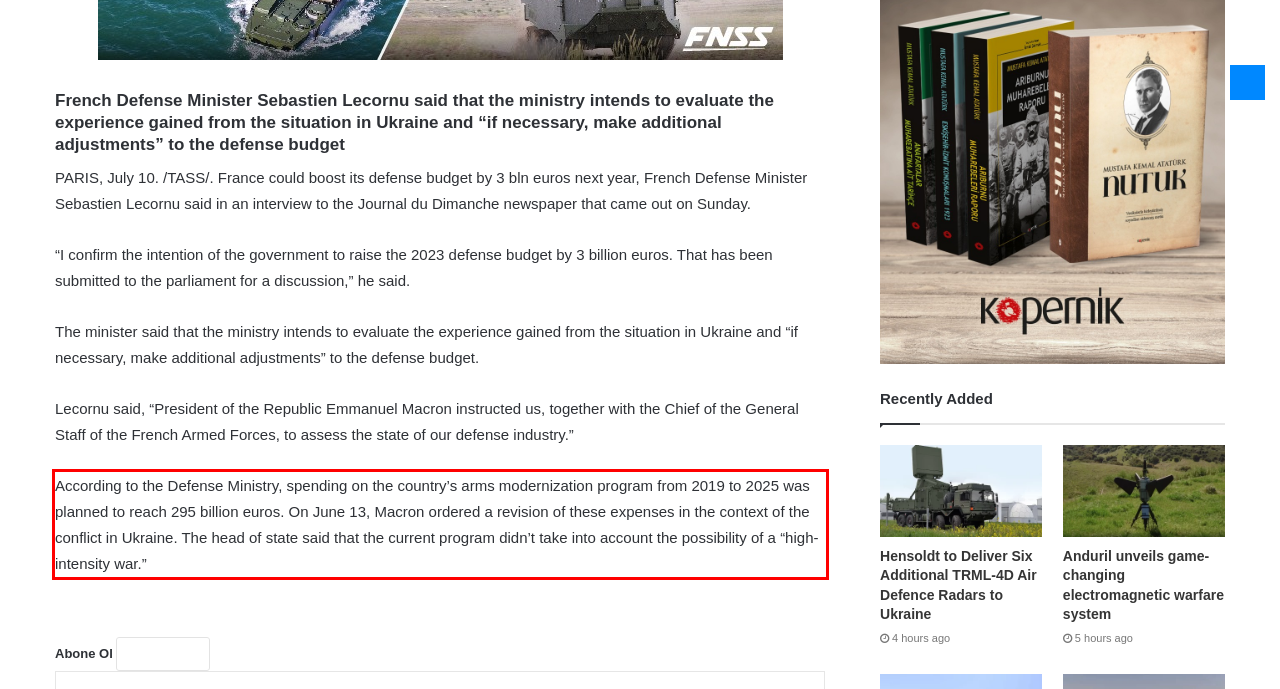Examine the webpage screenshot and use OCR to obtain the text inside the red bounding box.

According to the Defense Ministry, spending on the country’s arms modernization program from 2019 to 2025 was planned to reach 295 billion euros. On June 13, Macron ordered a revision of these expenses in the context of the conflict in Ukraine. The head of state said that the current program didn’t take into account the possibility of a “high-intensity war.”